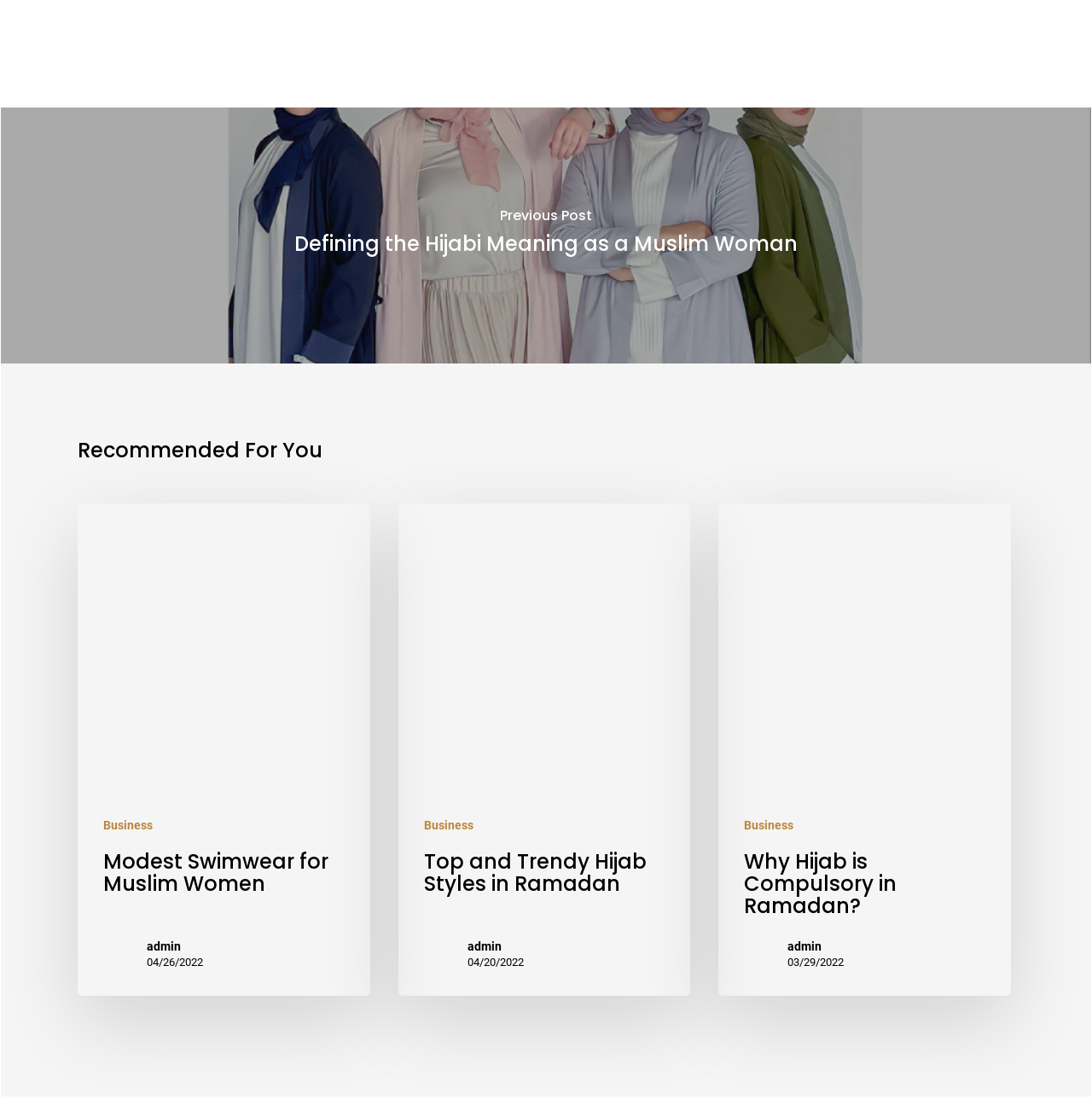Using the provided element description "Beacon Volume 27 ed 51", determine the bounding box coordinates of the UI element.

None